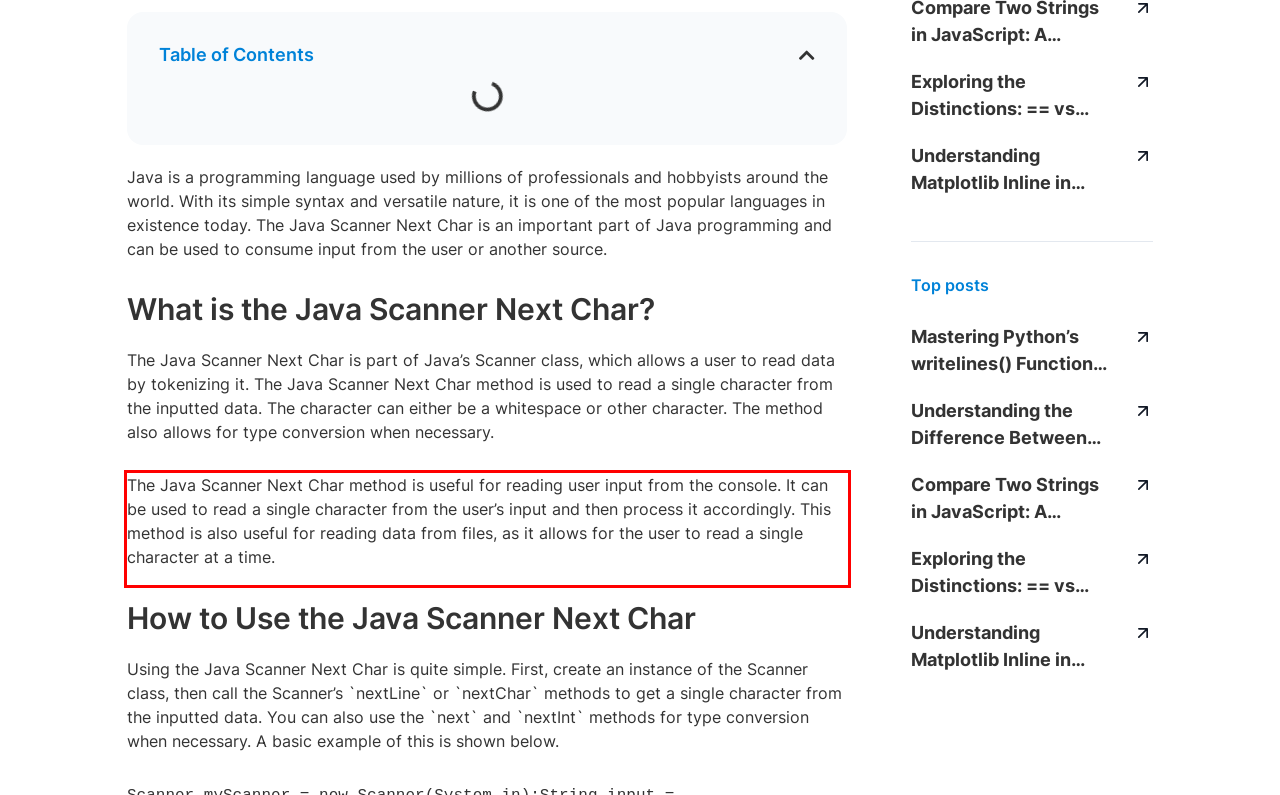You have a screenshot of a webpage with a red bounding box. Use OCR to generate the text contained within this red rectangle.

The Java Scanner Next Char method is useful for reading user input from the console. It can be used to read a single character from the user’s input and then process it accordingly. This method is also useful for reading data from files, as it allows for the user to read a single character at a time.